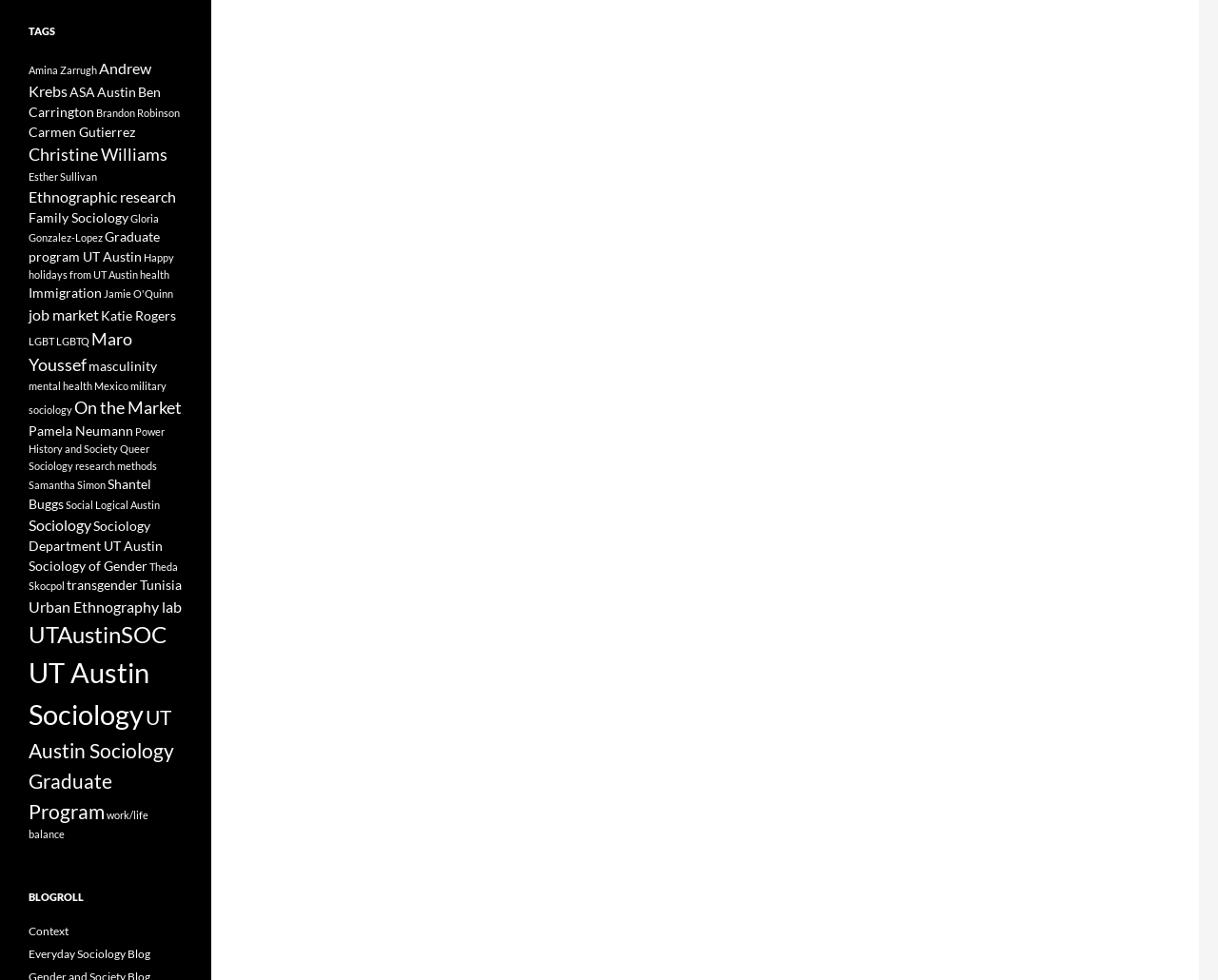Identify the bounding box coordinates of the section that should be clicked to achieve the task described: "View Ethnographic research".

[0.023, 0.191, 0.145, 0.209]